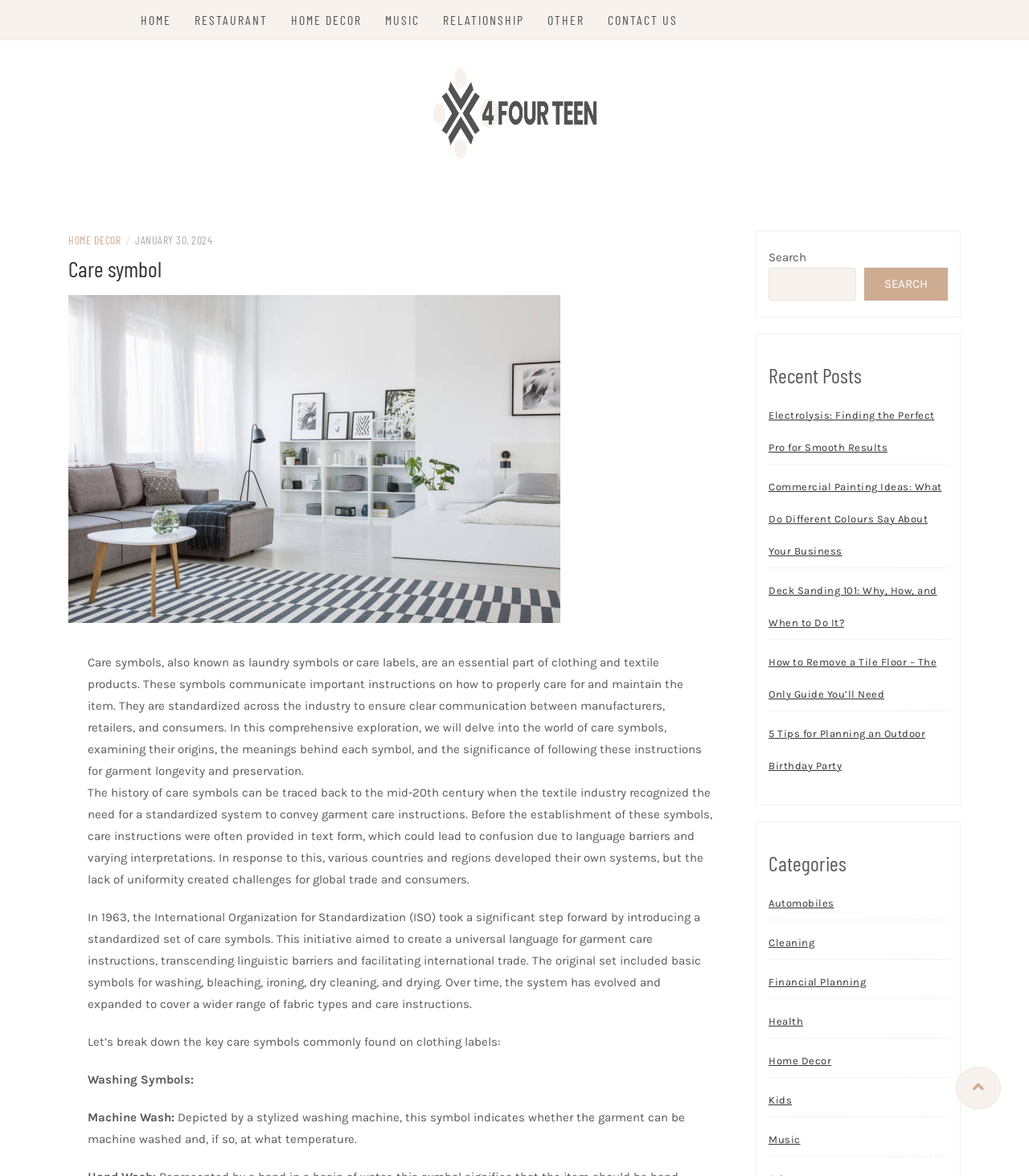Find the bounding box coordinates of the clickable area that will achieve the following instruction: "Click on the 'HOME DECOR' category".

[0.283, 0.0, 0.351, 0.034]